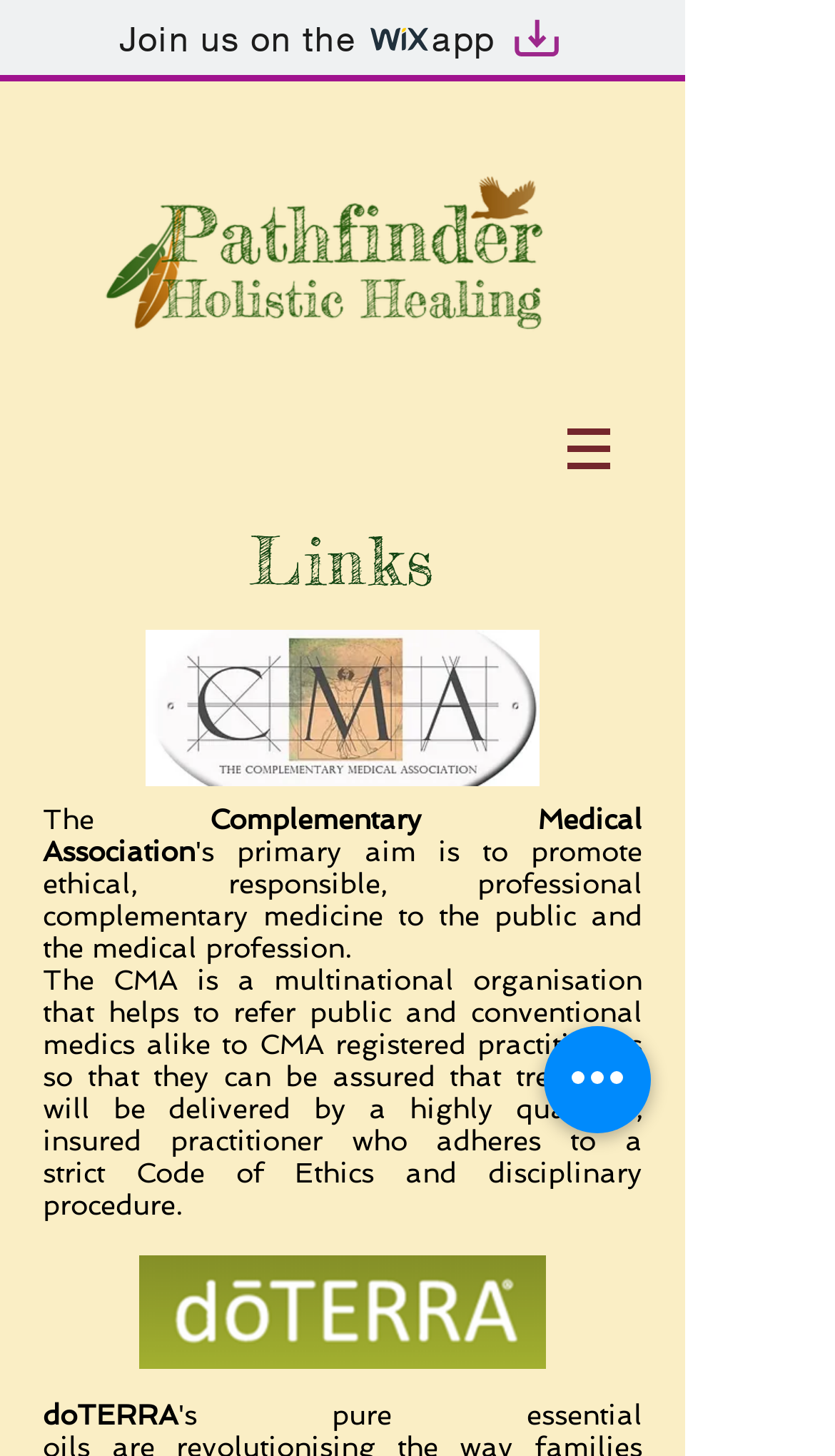Refer to the image and offer a detailed explanation in response to the question: What is the name of the multinational organisation?

The question is asking about the name of the multinational organisation mentioned on the webpage. By reading the StaticText element with the text 'The Complementary Medical Association', we can infer that the answer is CMA.